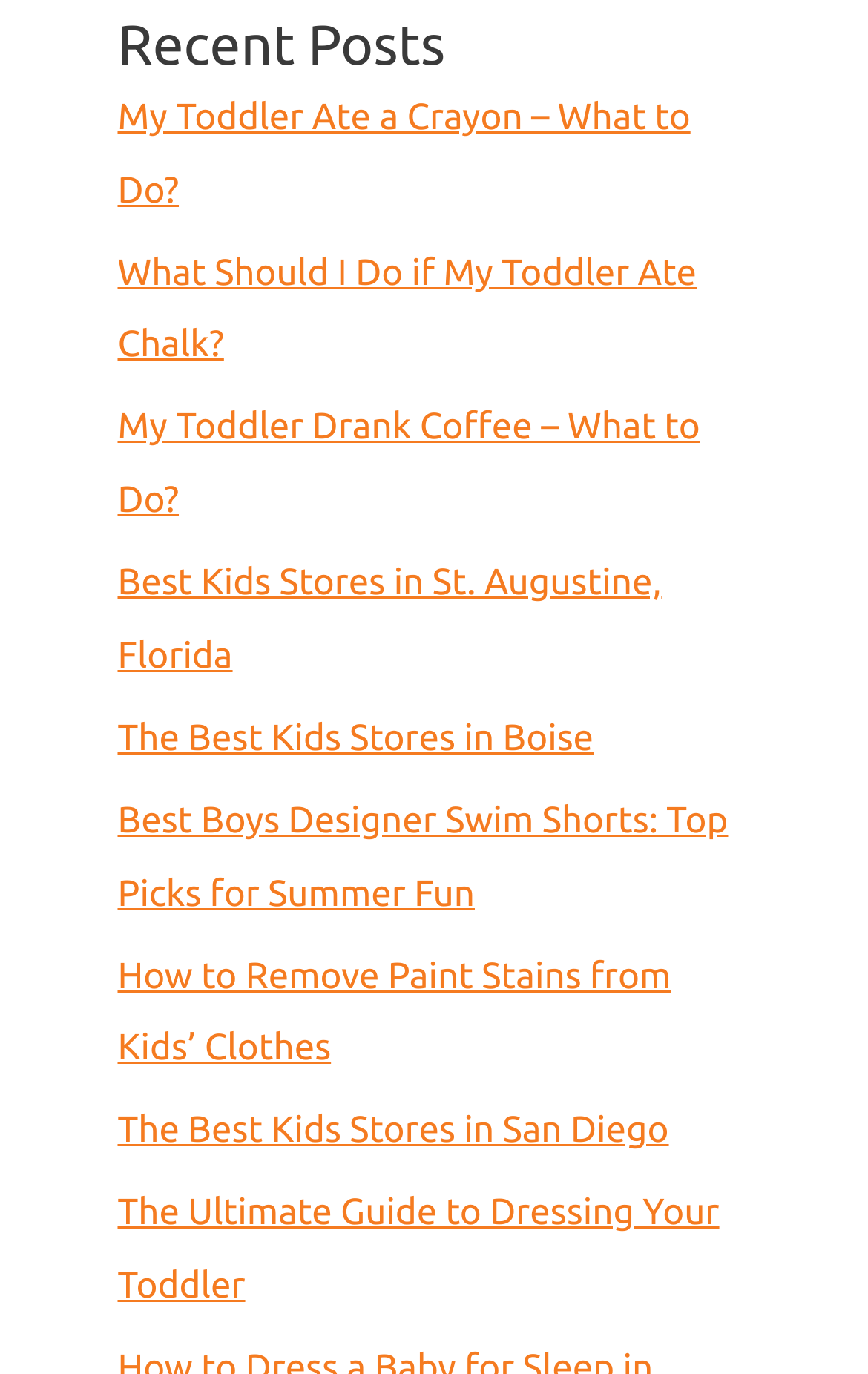Is there a post about removing stains from kids' clothes?
Provide a detailed and extensive answer to the question.

I found a link element with OCR text 'How to Remove Paint Stains from Kids’ Clothes', which suggests that there is a post about removing stains from kids' clothes.